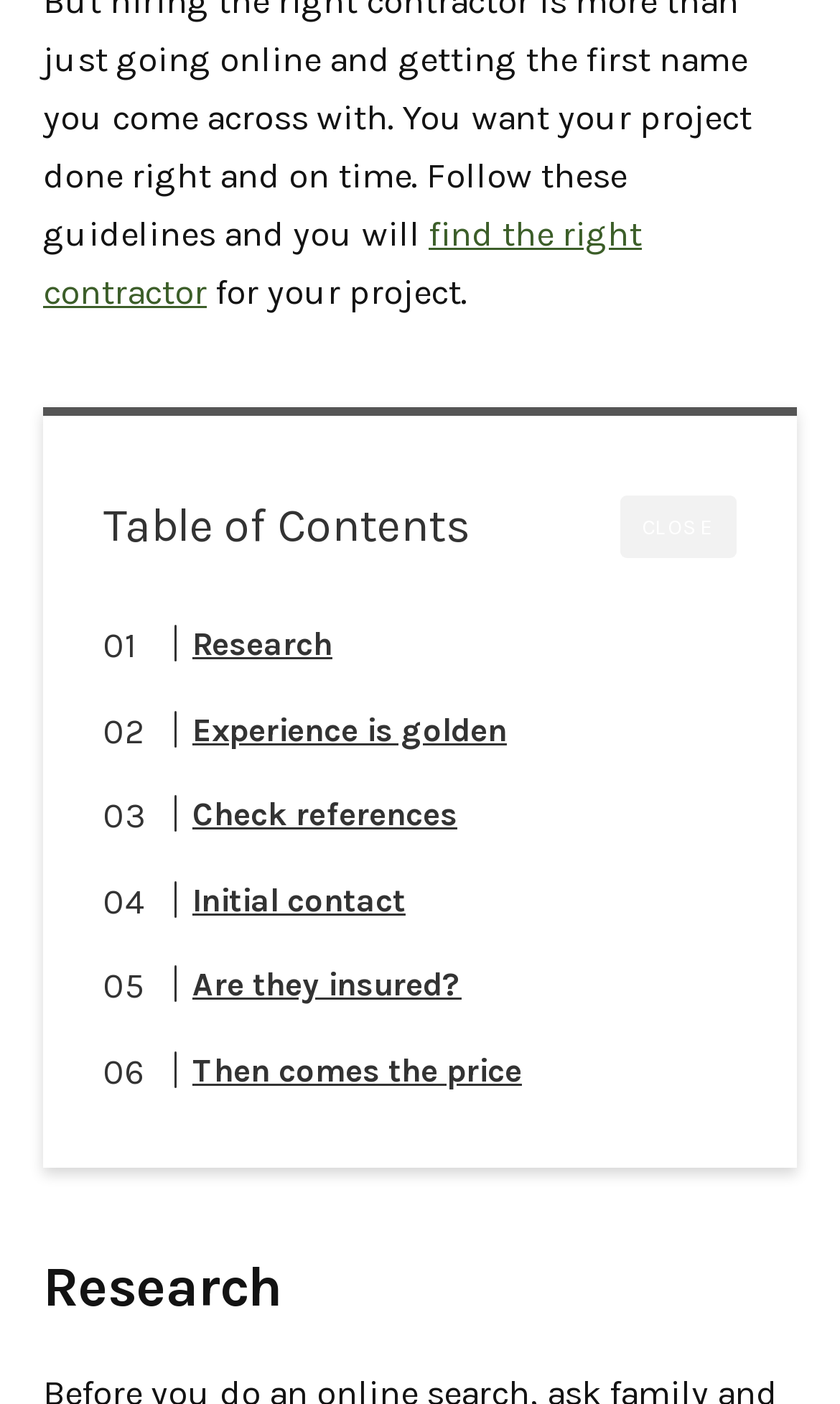Identify the bounding box for the given UI element using the description provided. Coordinates should be in the format (top-left x, top-left y, bottom-right x, bottom-right y) and must be between 0 and 1. Here is the description: Research

[0.176, 0.442, 0.396, 0.478]